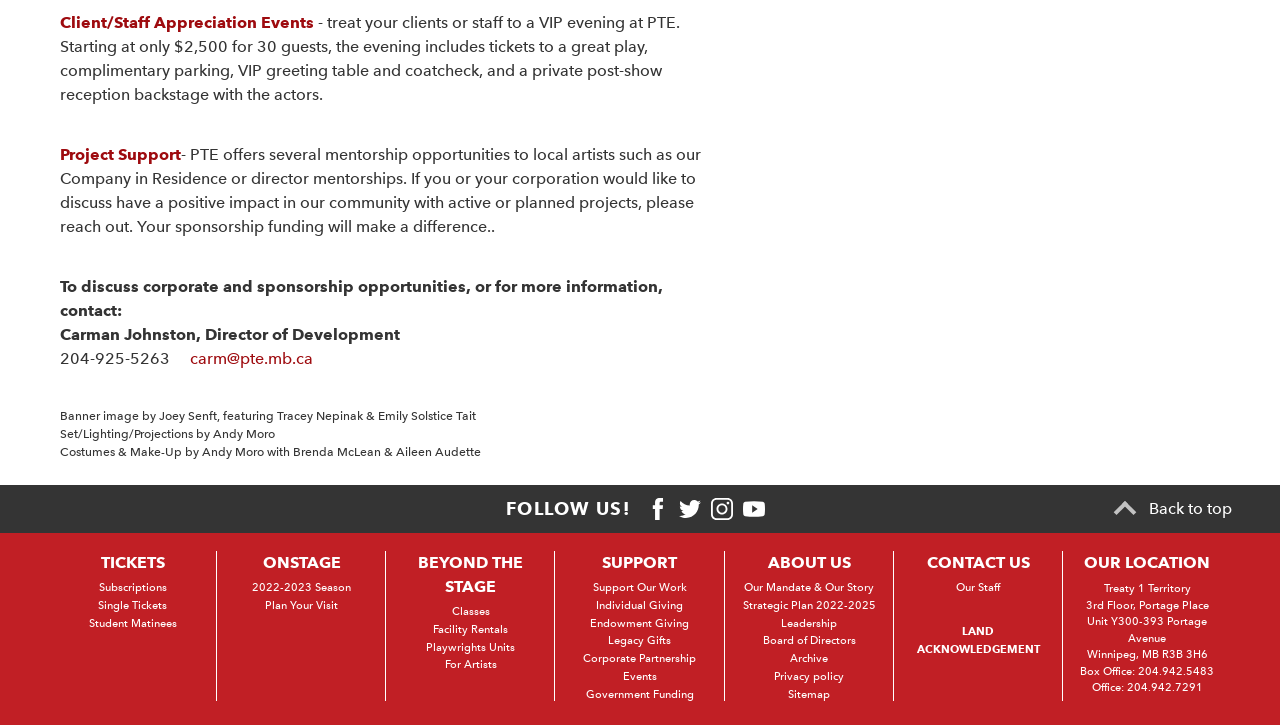Identify the bounding box coordinates of the area you need to click to perform the following instruction: "Learn about corporate and sponsorship opportunities".

[0.047, 0.382, 0.518, 0.408]